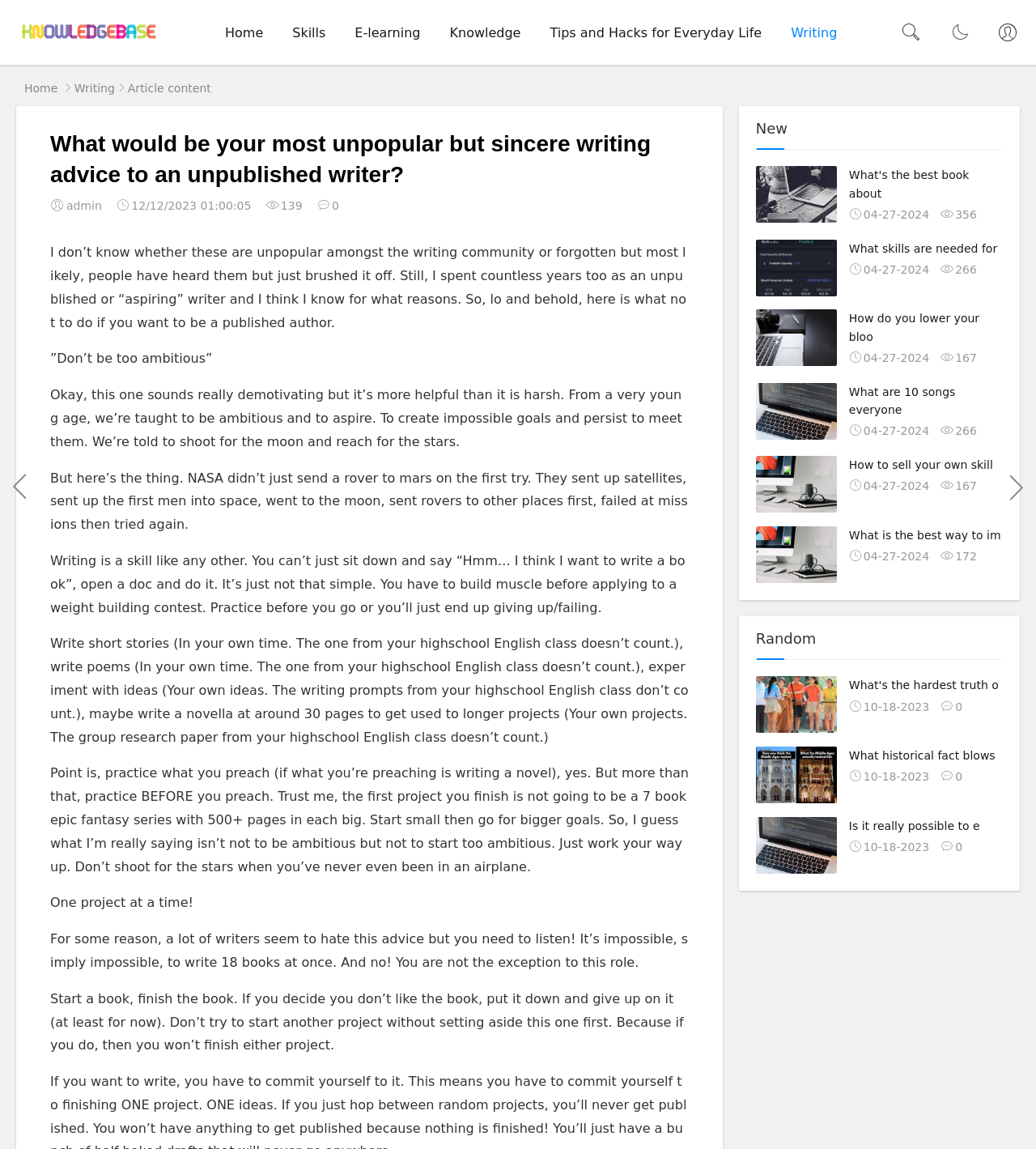Who is the author of the article?
Use the image to give a comprehensive and detailed response to the question.

The author of the article is mentioned as 'admin' at the top of the article, below the heading.